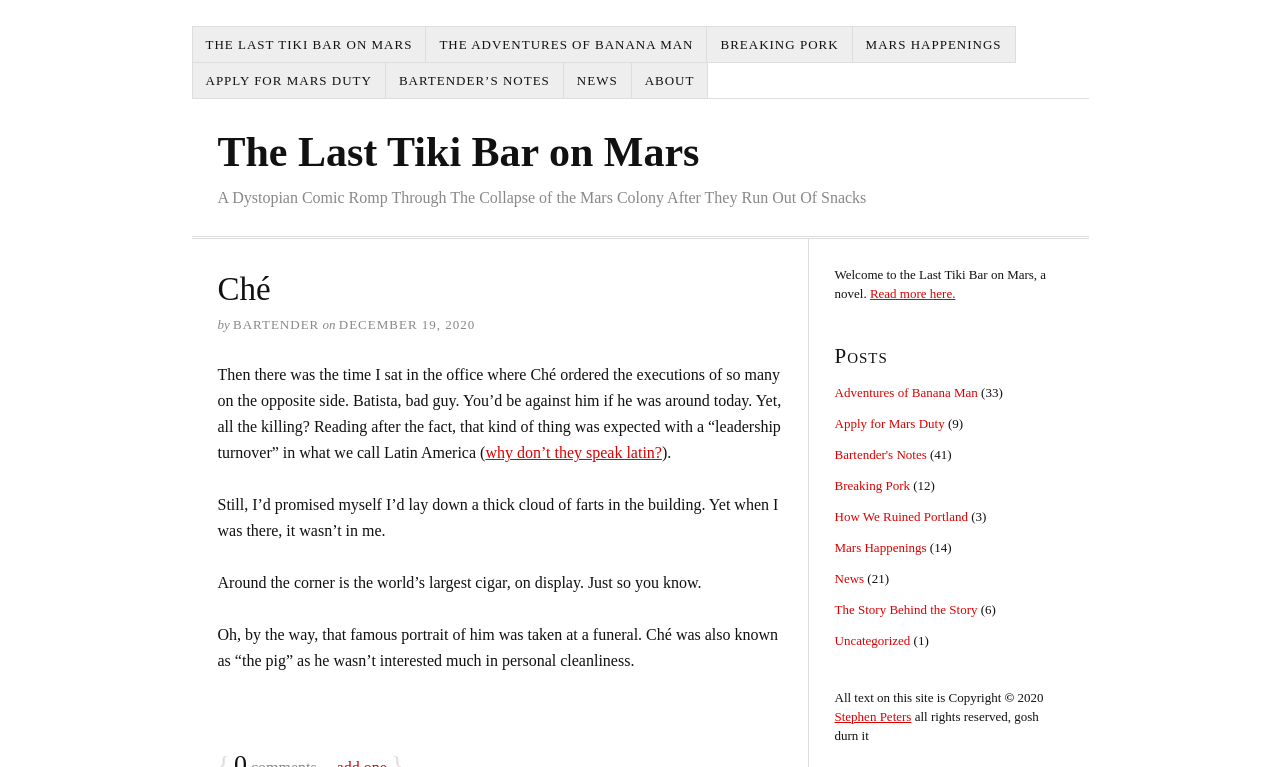What is the name of the famous portrait of?
Provide an in-depth and detailed explanation in response to the question.

The question asks for the name of the famous portrait of, which can be found in the StaticText element with the text 'Oh, by the way, that famous portrait of him was taken at a funeral. Ché was also known as “the pig” as he wasn’t interested much in personal cleanliness.'